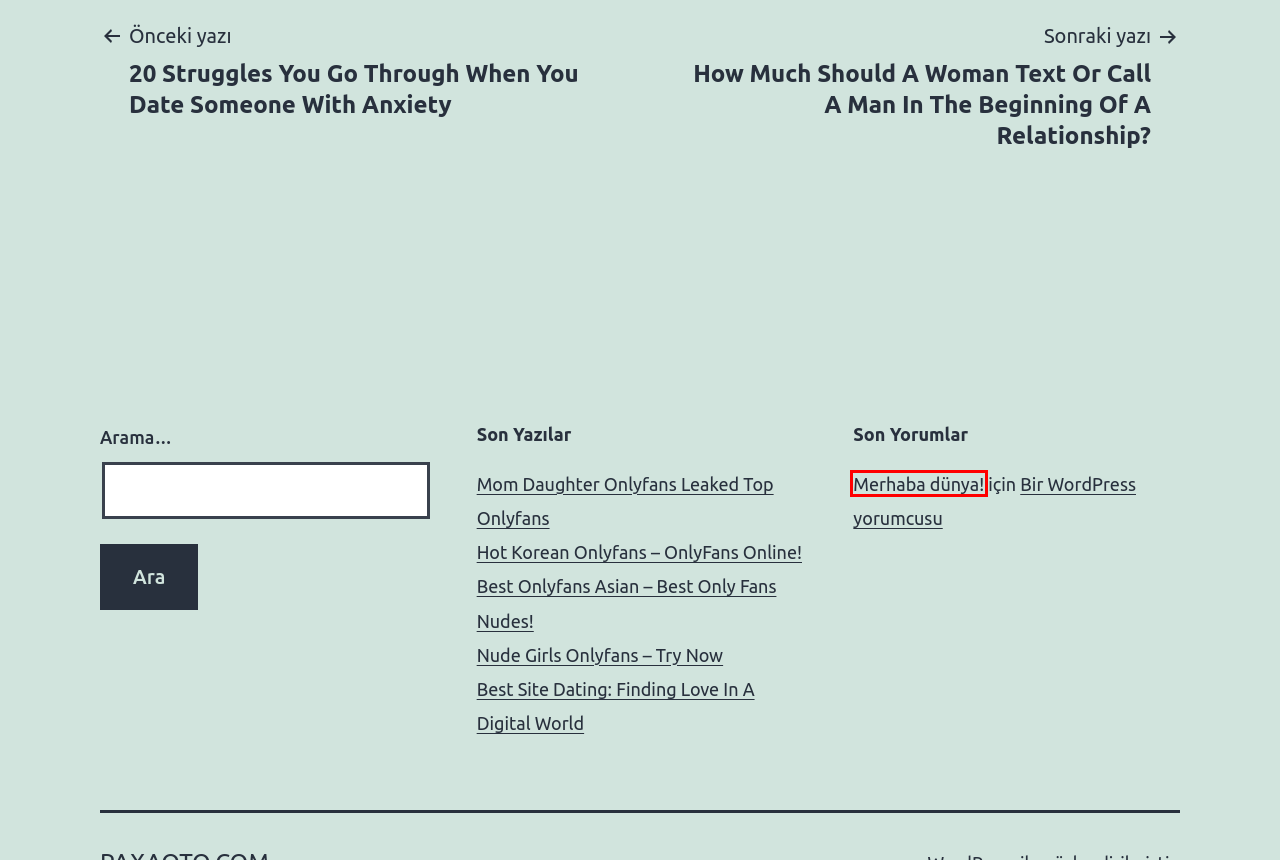With the provided webpage screenshot containing a red bounding box around a UI element, determine which description best matches the new webpage that appears after clicking the selected element. The choices are:
A. How Much Should A Woman Text Or Call A Man In The Beginning Of A Relationship? - PaxaOto.com
B. Nude Girls Onlyfans – Try Now - PaxaOto.com
C. Blog Tool, Publishing Platform, and CMS – WordPress.org
D. TheCougarLounge 2023 Review - datingrank.org
E. Best Onlyfans Asian – Best Only Fans Nudes! - PaxaOto.com
F. Merhaba dünya! - PaxaOto.com
G. Hot Korean Onlyfans – OnlyFans Online! - PaxaOto.com
H. Mom Daughter Onlyfans Leaked Top Onlyfans - PaxaOto.com

F